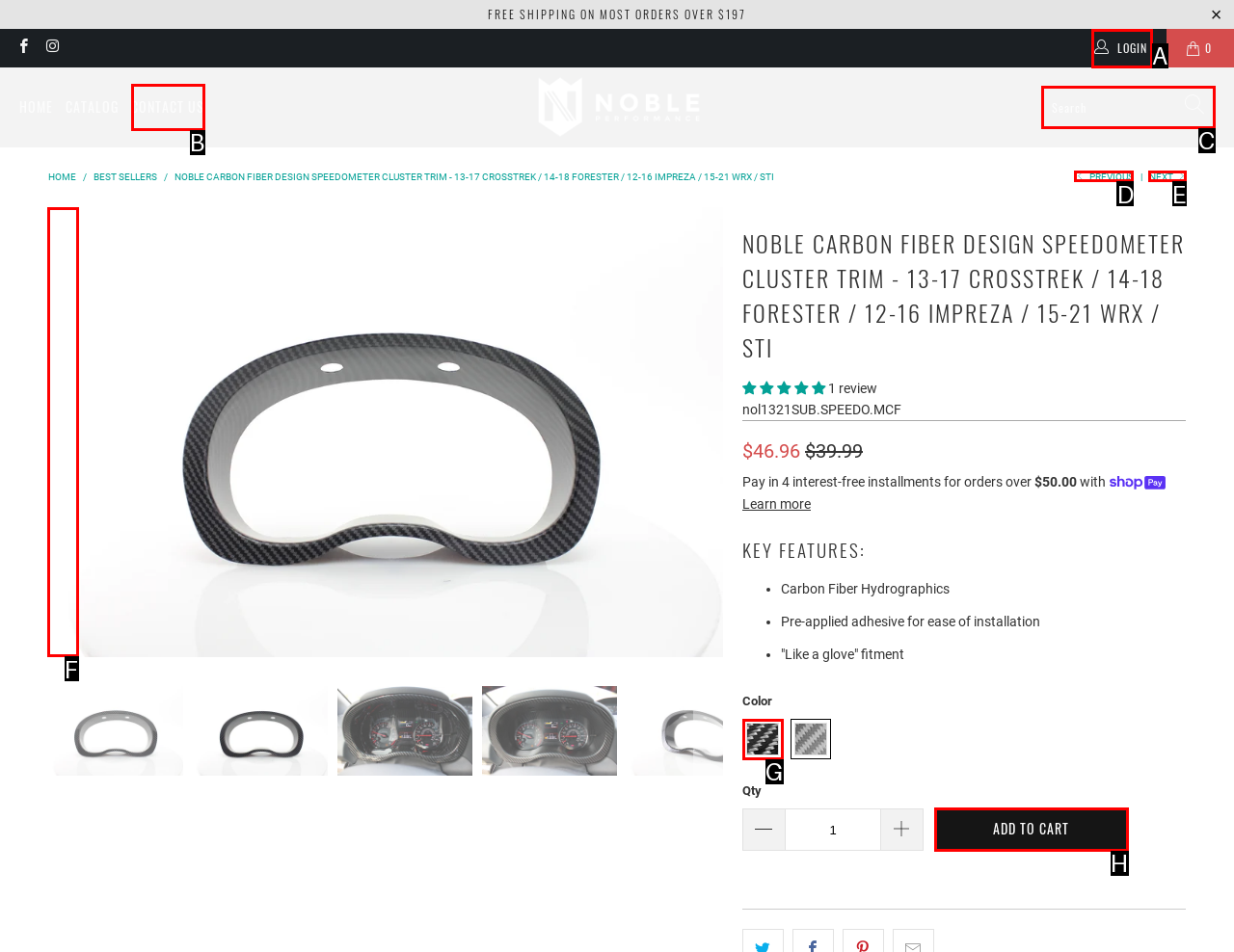Based on the element description: name="q" placeholder="Search", choose the HTML element that matches best. Provide the letter of your selected option.

C